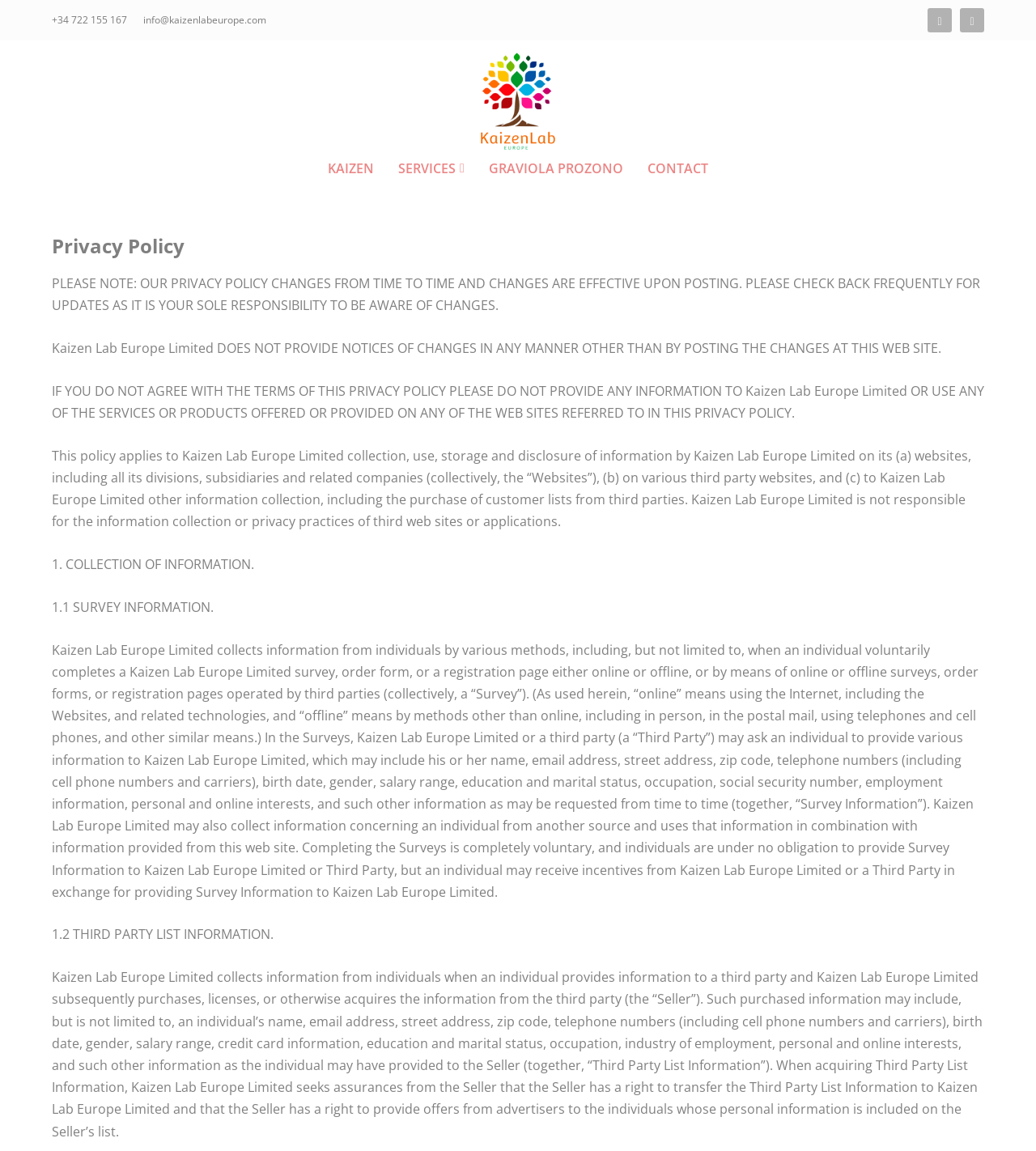Locate the bounding box of the UI element described by: "Pick up | Drop off" in the given webpage screenshot.

None